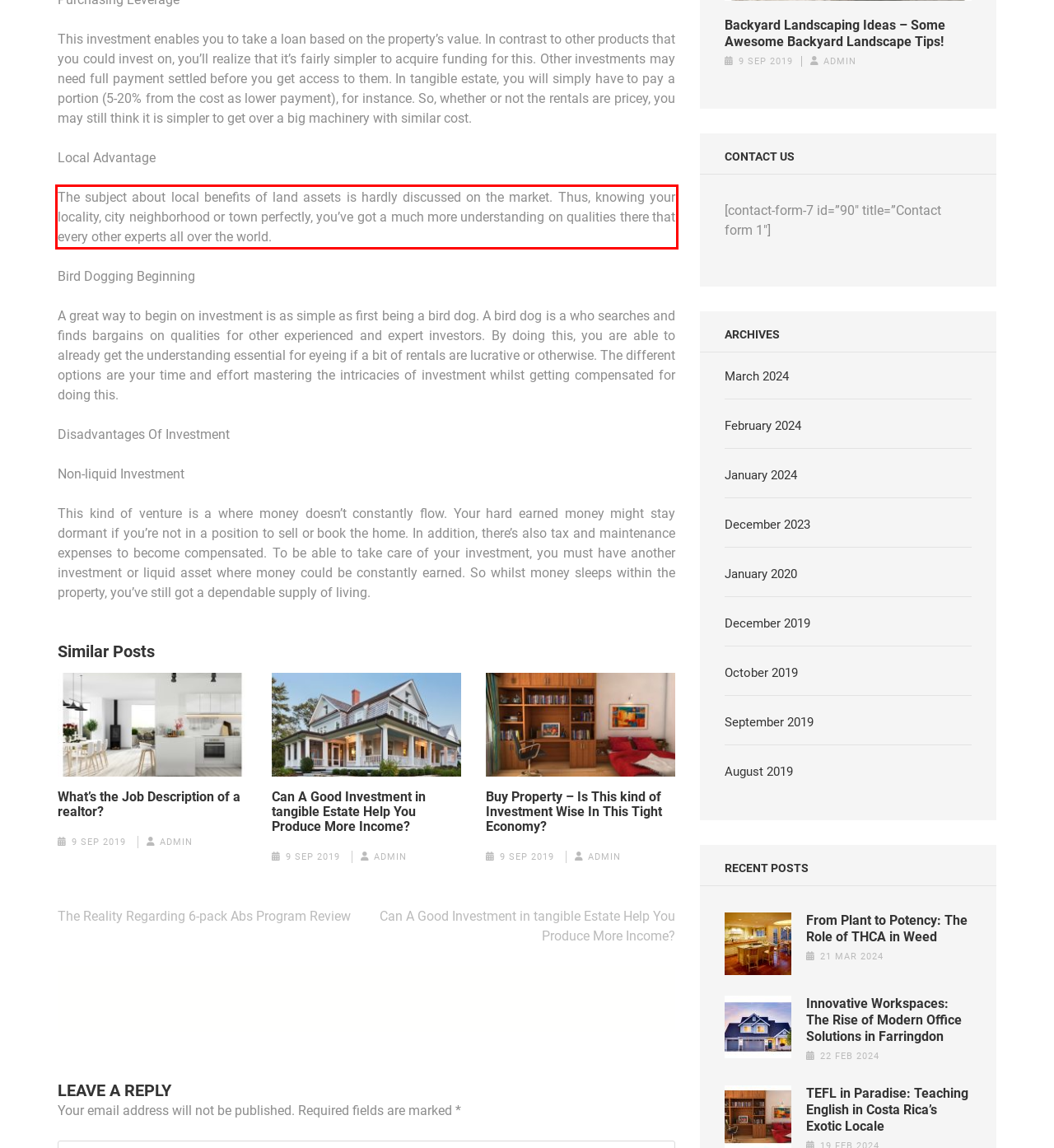Please extract the text content within the red bounding box on the webpage screenshot using OCR.

The subject about local benefits of land assets is hardly discussed on the market. Thus, knowing your locality, city neighborhood or town perfectly, you’ve got a much more understanding on qualities there that every other experts all over the world.